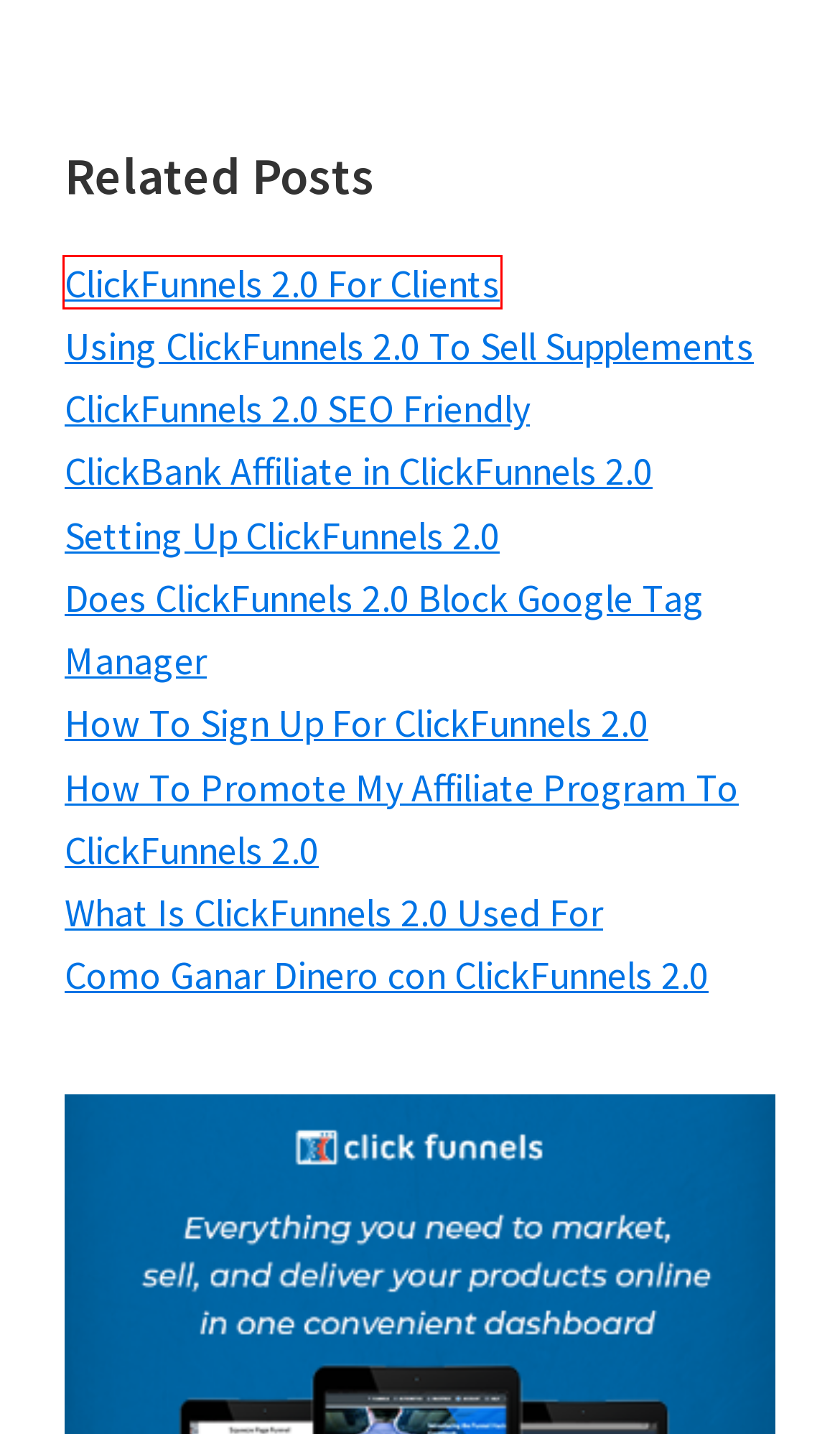Observe the provided screenshot of a webpage that has a red rectangle bounding box. Determine the webpage description that best matches the new webpage after clicking the element inside the red bounding box. Here are the candidates:
A. How To Promote My Affiliate Program To ClickFunnels 2.0 – EXPLAINED!
B. Using ClickFunnels 2.0 To Sell Supplements – EXPLAINED!
C. ClickFunnels 2.0 For Clients – EXPLAINED!
D. What Is ClickFunnels 2.0 Used For – EXPLAINED!
E. Setting Up ClickFunnels 2.0 – EXPLAINED!
F. ClickBank Affiliate in ClickFunnels 2.0 – EXPLAINED!
G. Como Ganar Dinero con ClickFunnels 2.0 – EXPLAINED!
H. ClickFunnels 2.0 SEO Friendly – EXPLAINED!

C